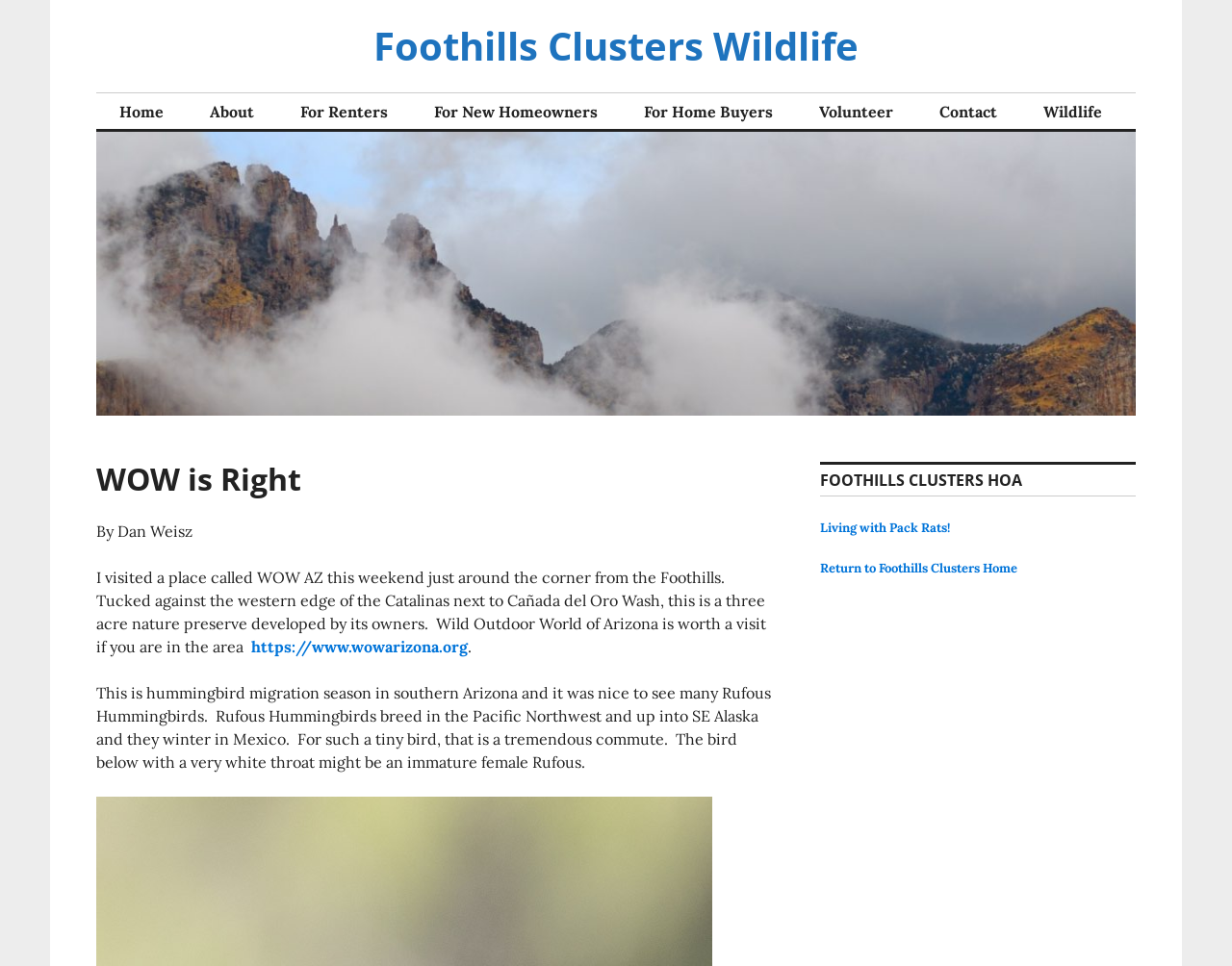Find the bounding box coordinates of the clickable area required to complete the following action: "Read about Living with Pack Rats!".

[0.666, 0.537, 0.771, 0.554]